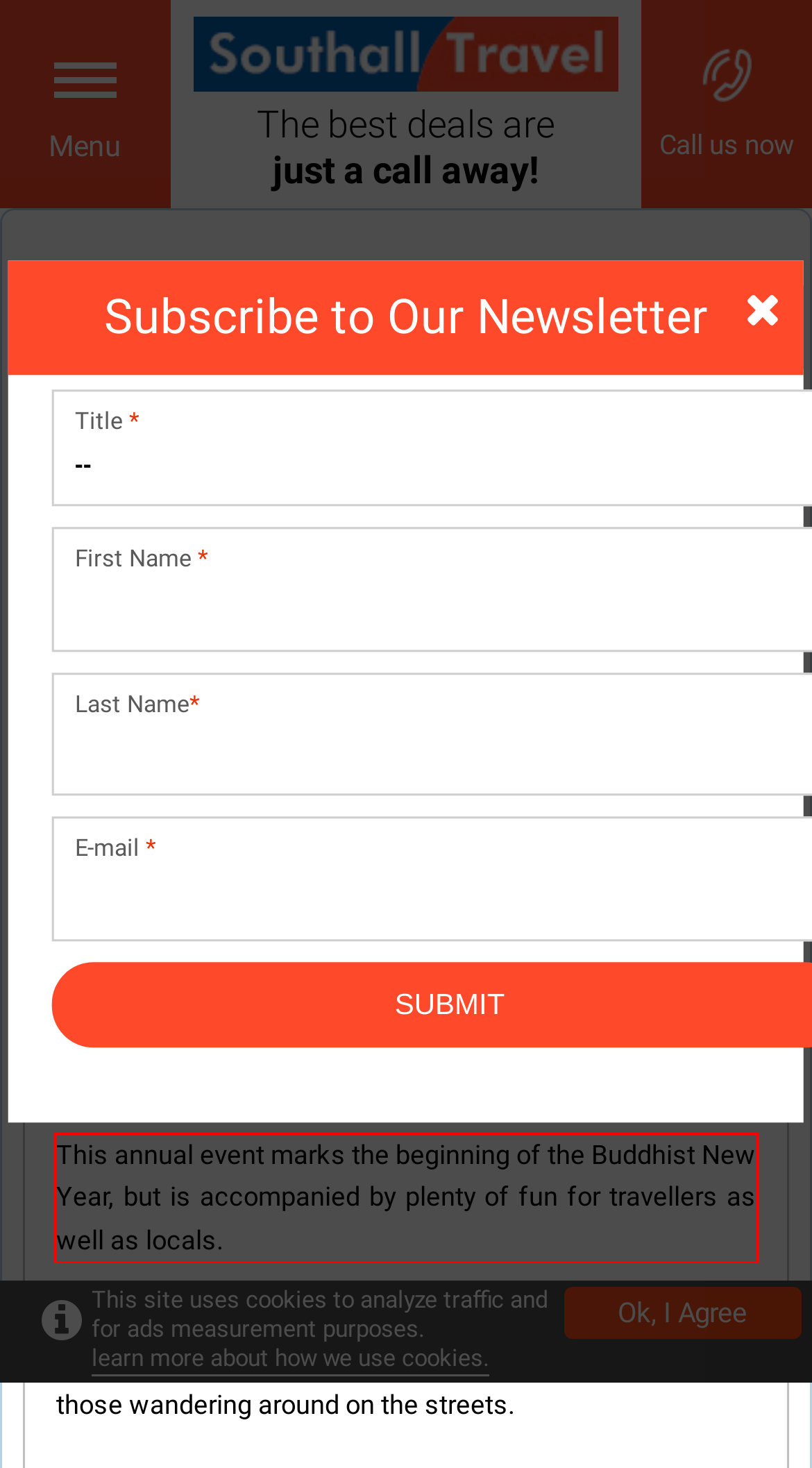Using the provided webpage screenshot, identify and read the text within the red rectangle bounding box.

This annual event marks the beginning of the Buddhist New Year, but is accompanied by plenty of fun for travellers as well as locals.